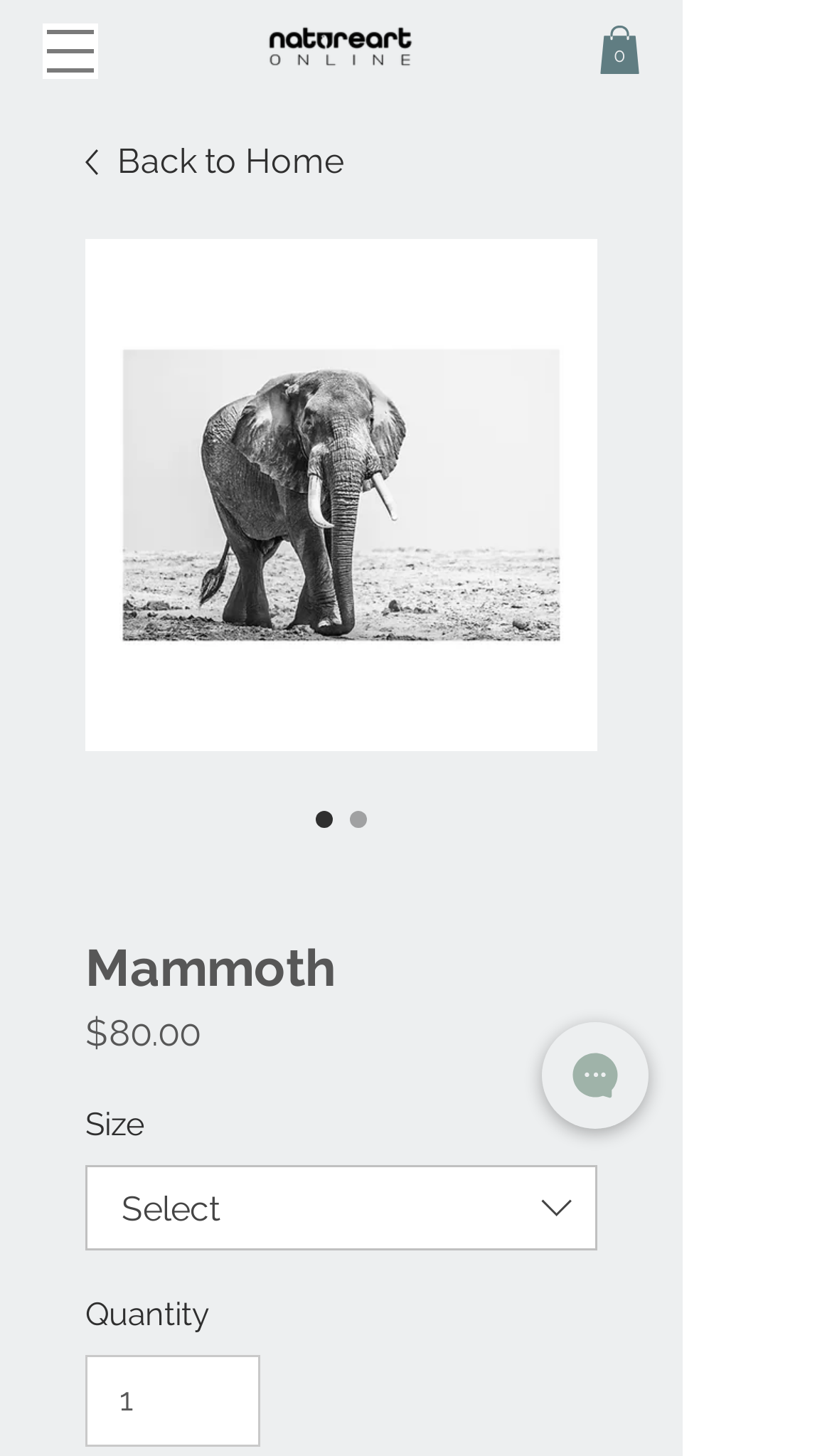Extract the bounding box coordinates for the UI element described as: "0".

[0.721, 0.018, 0.769, 0.051]